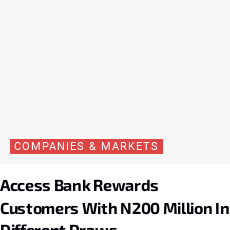Create a vivid and detailed description of the image.

The image features the headline "Access Bank Rewards Customers With N200 Million In Different Draws," highlighting a significant promotional initiative by Access Bank. This campaign is designed to engage and reward loyal customers with a total prize pool of N200 million. The context of the article suggests it falls under the "Companies & Markets" category, indicating a focus on financial services and banking sector developments. This initiative showcases Access Bank's commitment to customer appreciation and its strategy of fostering greater customer loyalty in a competitive market.